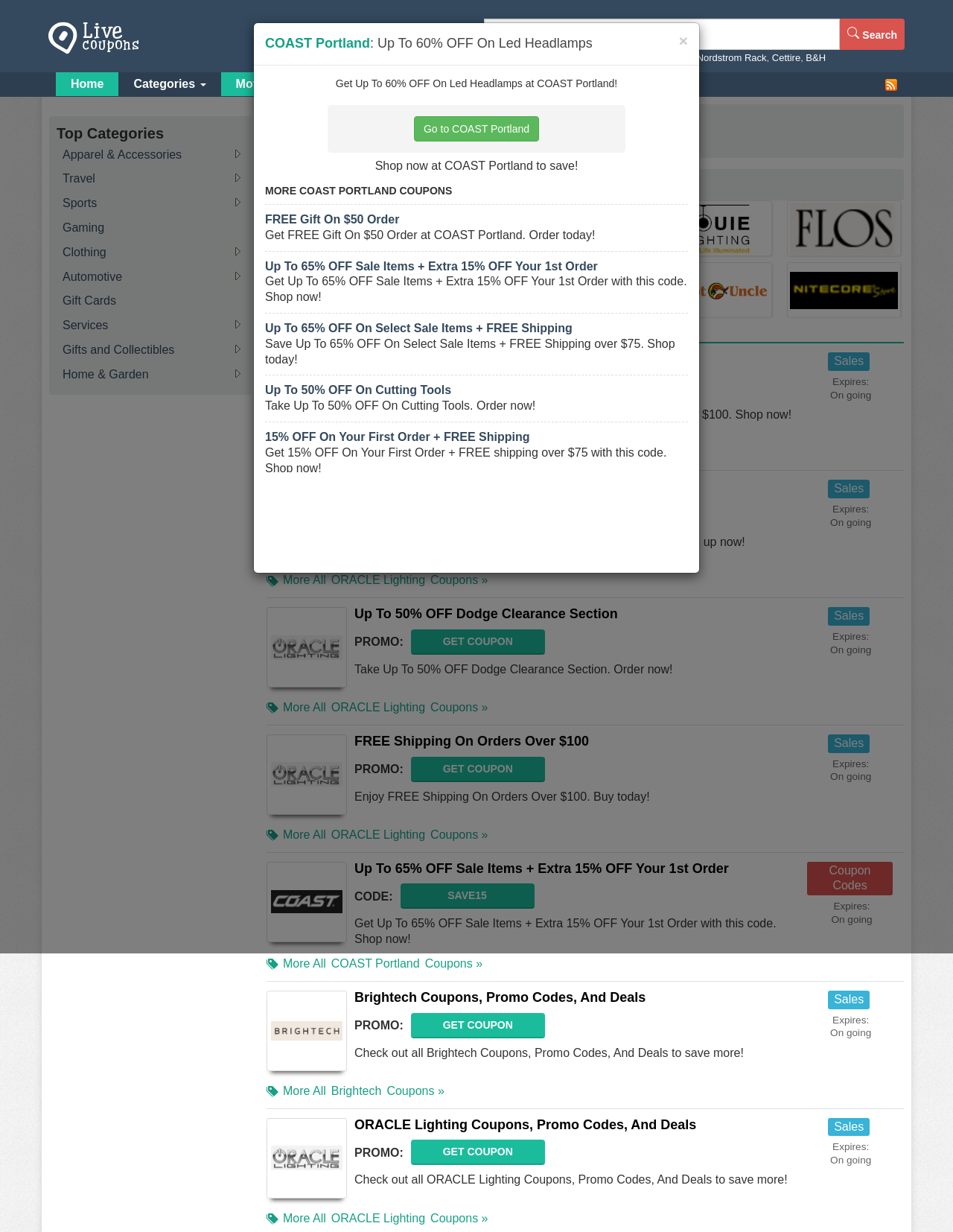Please predict the bounding box coordinates of the element's region where a click is necessary to complete the following instruction: "Search for a keyword". The coordinates should be represented by four float numbers between 0 and 1, i.e., [left, top, right, bottom].

[0.508, 0.015, 0.882, 0.041]